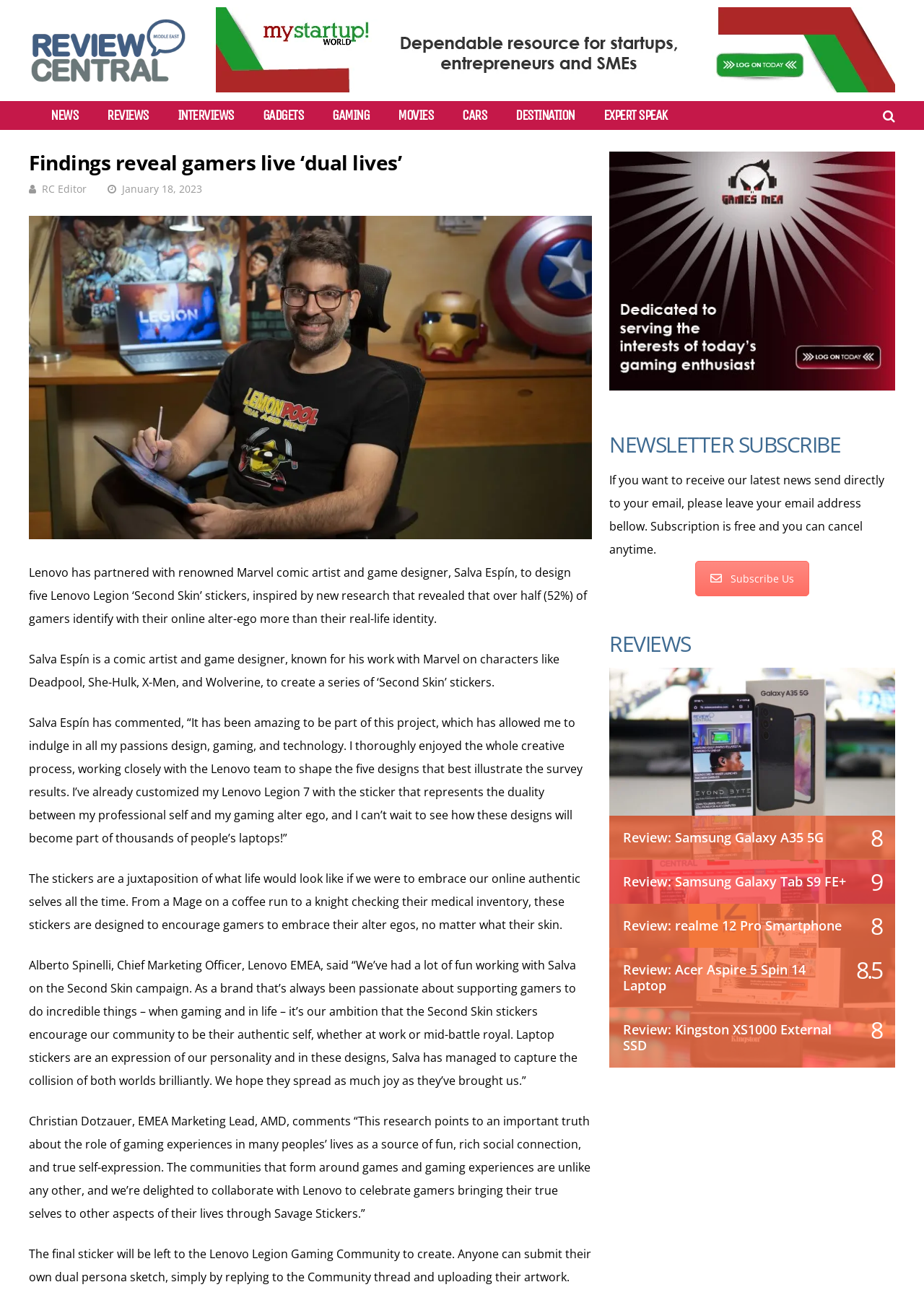Please find and report the bounding box coordinates of the element to click in order to perform the following action: "Search for property in London". The coordinates should be expressed as four float numbers between 0 and 1, in the format [left, top, right, bottom].

None